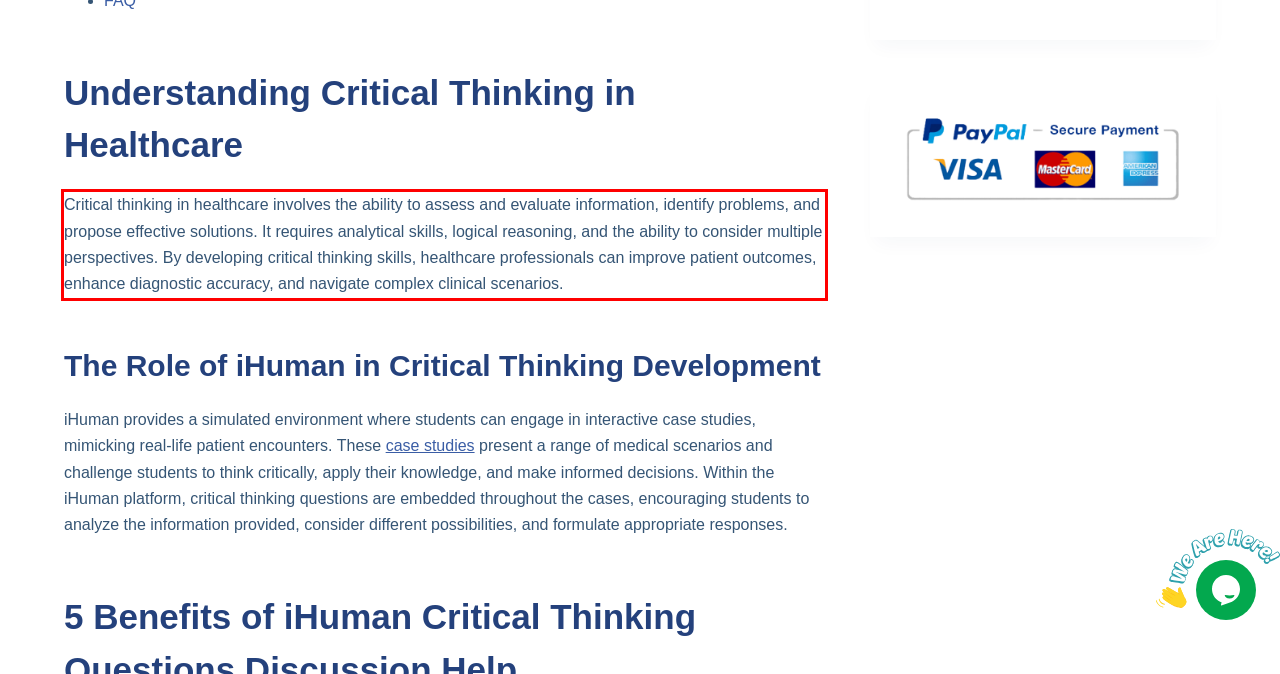Examine the webpage screenshot and use OCR to obtain the text inside the red bounding box.

Critical thinking in healthcare involves the ability to assess and evaluate information, identify problems, and propose effective solutions. It requires analytical skills, logical reasoning, and the ability to consider multiple perspectives. By developing critical thinking skills, healthcare professionals can improve patient outcomes, enhance diagnostic accuracy, and navigate complex clinical scenarios.